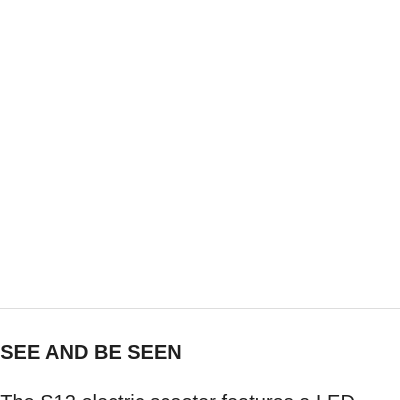What is the purpose of the LED headlight?
Refer to the image and provide a one-word or short phrase answer.

Enhance visibility